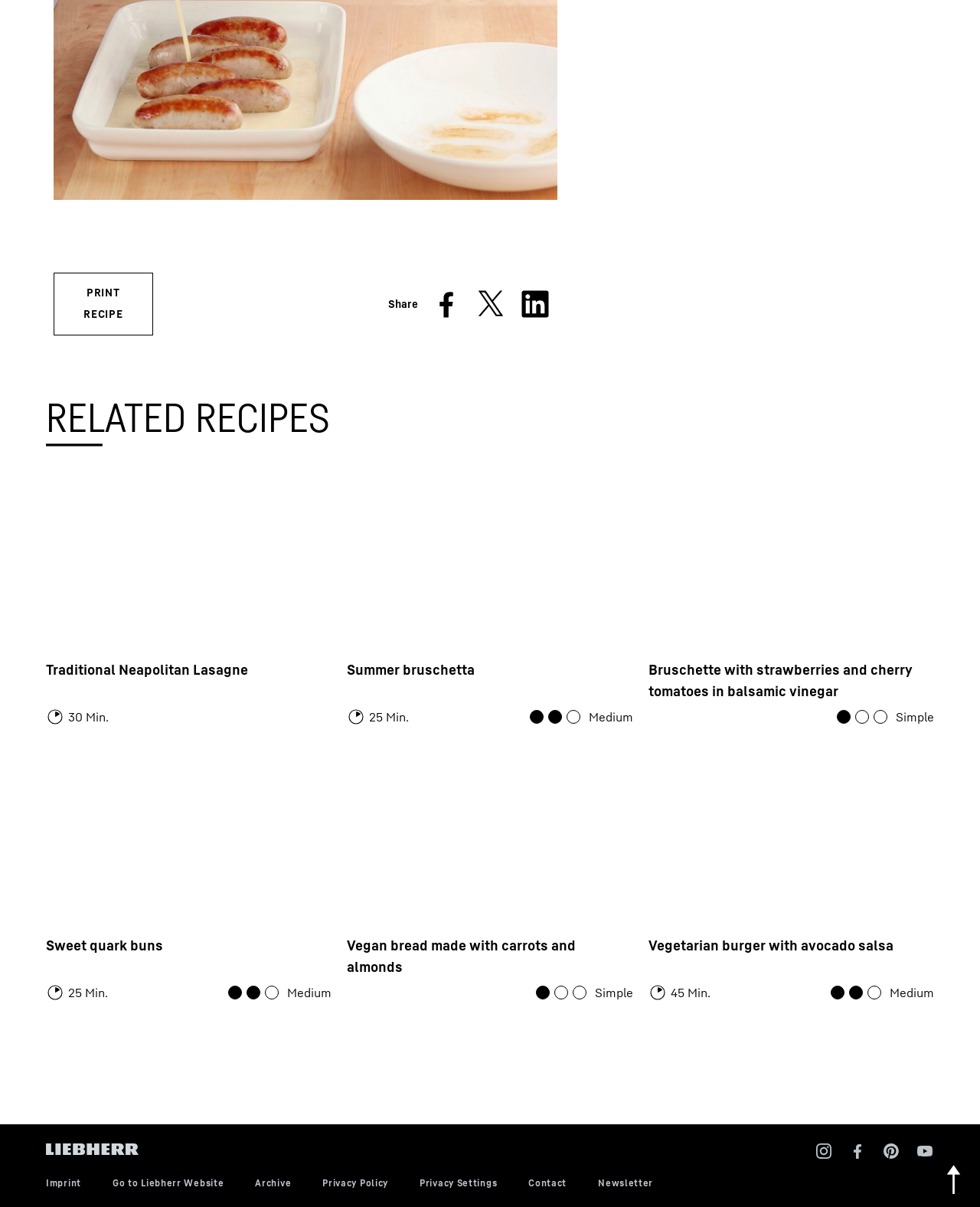Based on the image, please elaborate on the answer to the following question:
What is the theme of the magazine?

The theme of the magazine is freshness and lifestyle, as indicated by the image and text in the contentinfo section at the bottom of the webpage.